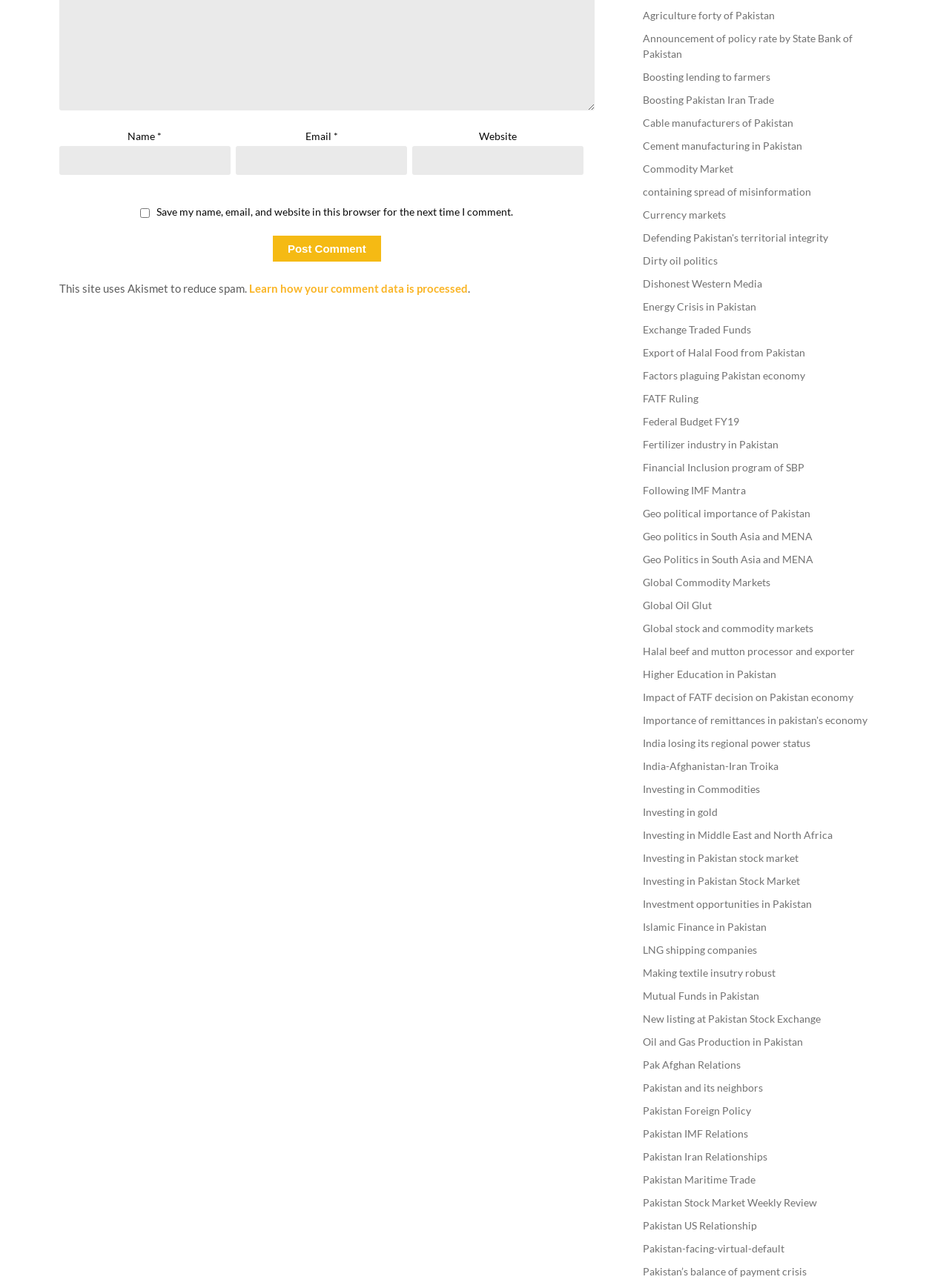Please identify the bounding box coordinates of the clickable element to fulfill the following instruction: "Enter your name". The coordinates should be four float numbers between 0 and 1, i.e., [left, top, right, bottom].

[0.062, 0.113, 0.243, 0.136]